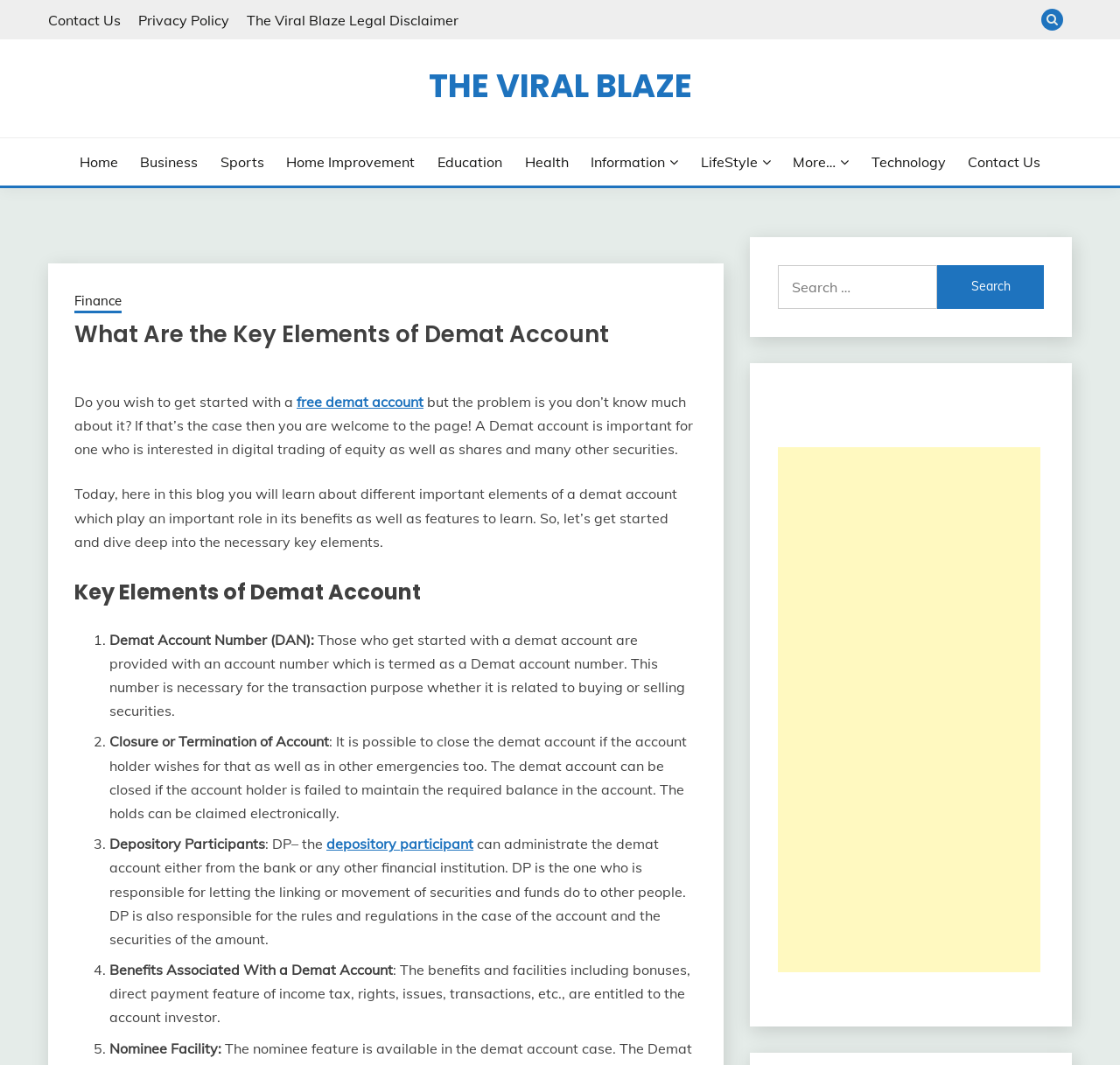What is the role of a Depository Participant?
Respond with a short answer, either a single word or a phrase, based on the image.

Administrate demat account